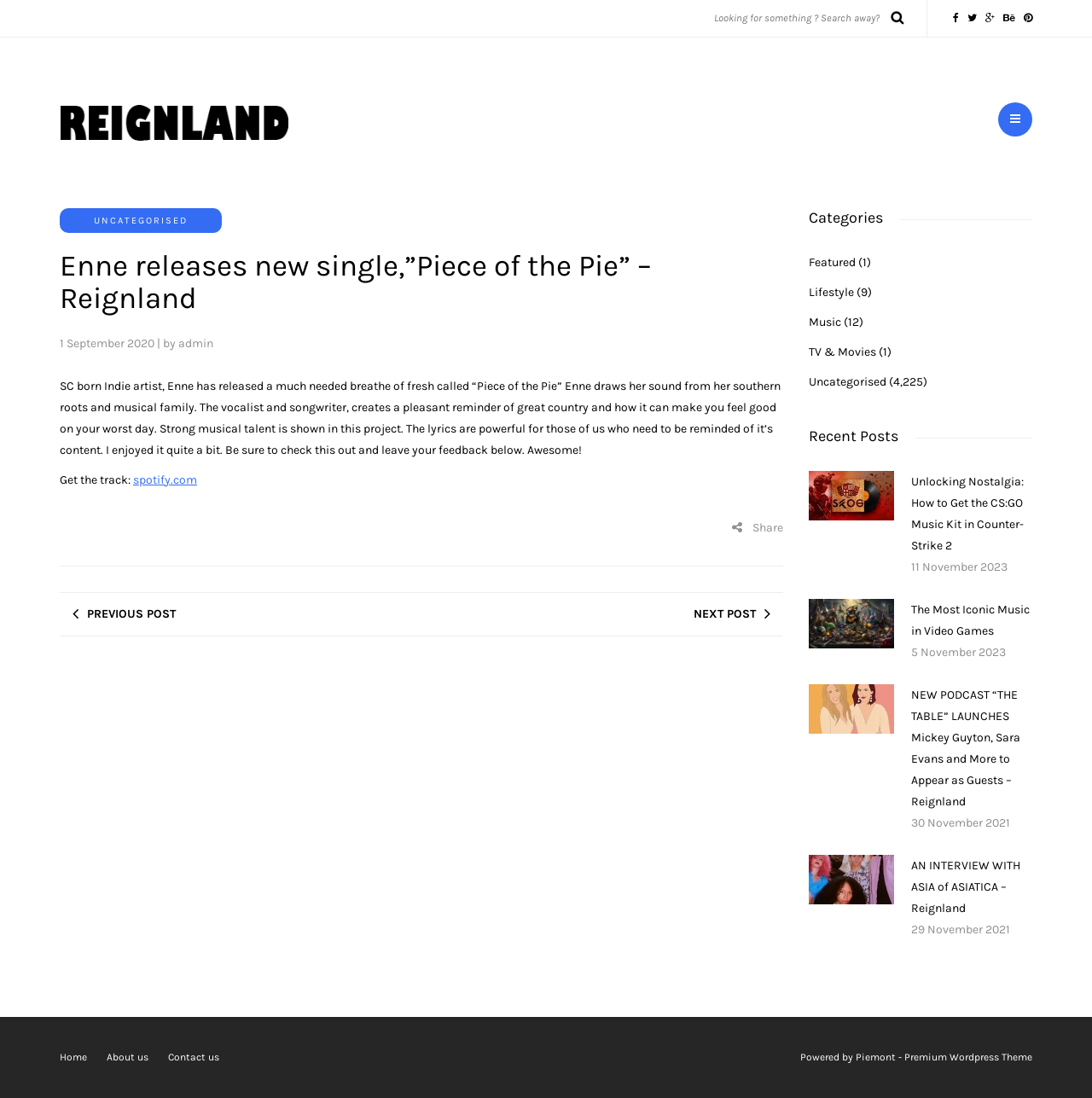How many categories are listed on the webpage?
From the image, respond using a single word or phrase.

5